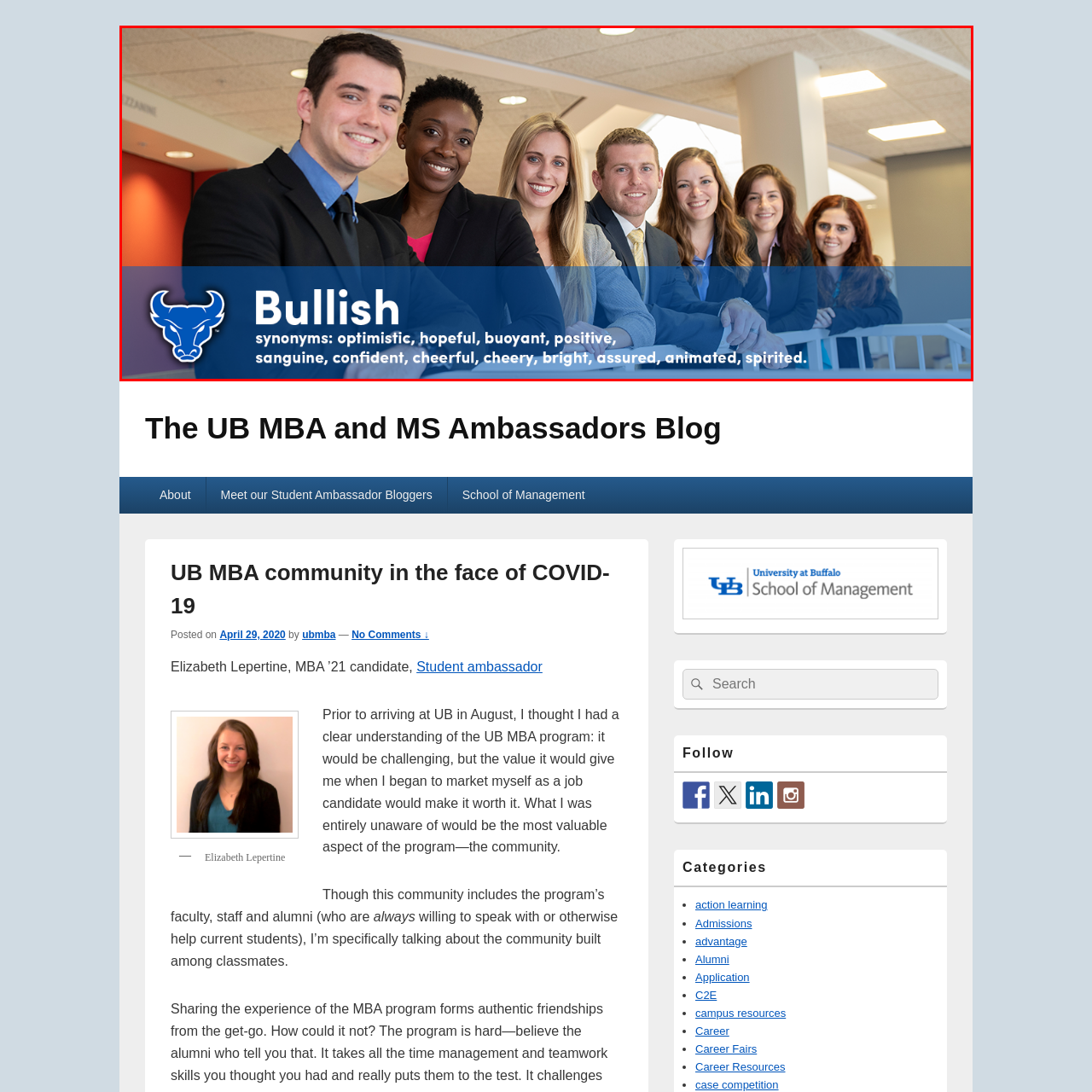How many individuals are in the group?
Examine the image within the red bounding box and provide a comprehensive answer to the question.

The image features a group of seven smiling individuals standing together, showcasing camaraderie and positivity, which suggests that the group is a cohesive unit that is working together towards a common goal.